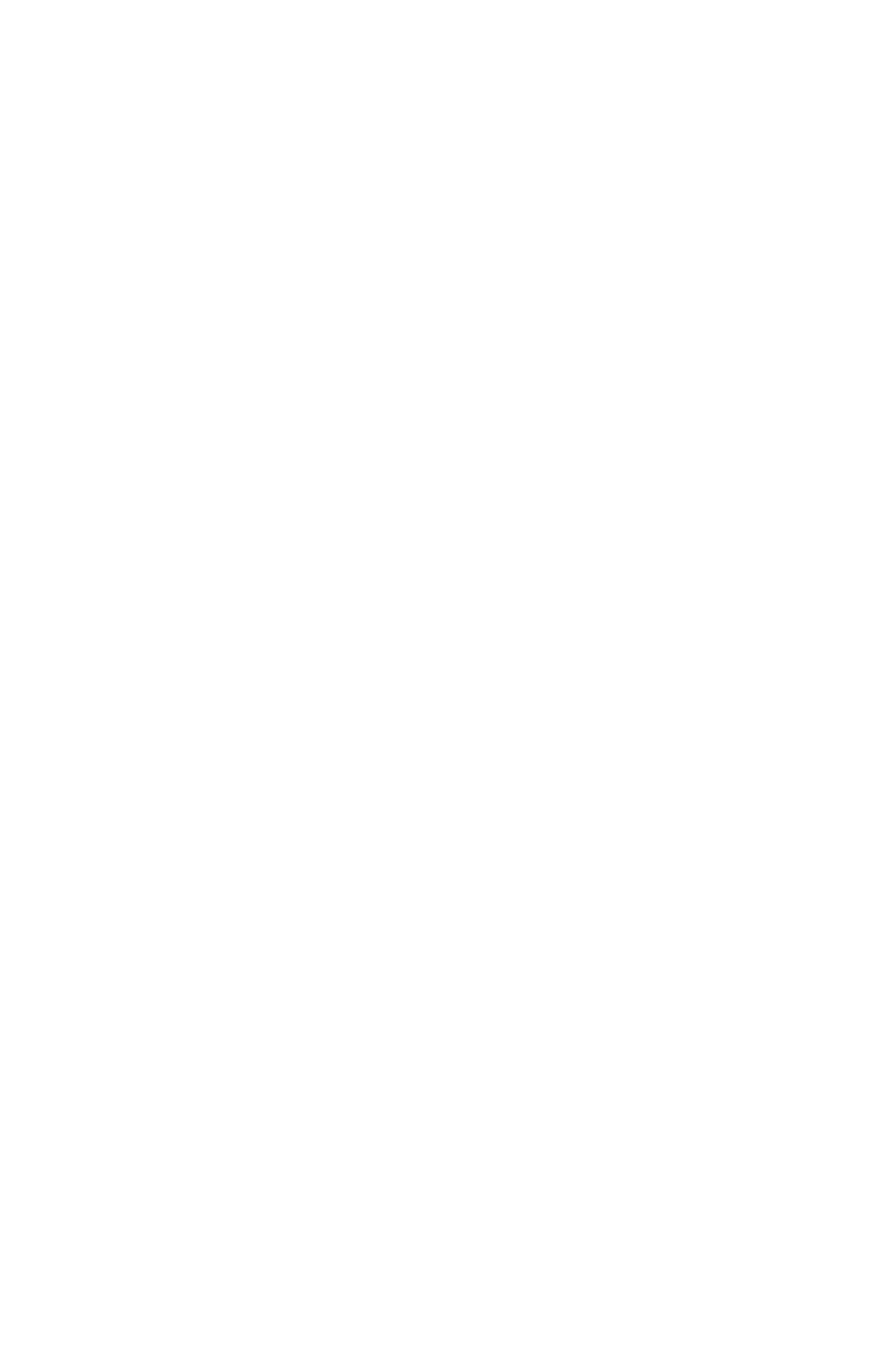Provide the bounding box coordinates of the section that needs to be clicked to accomplish the following instruction: "check tredmir."

[0.038, 0.138, 0.2, 0.17]